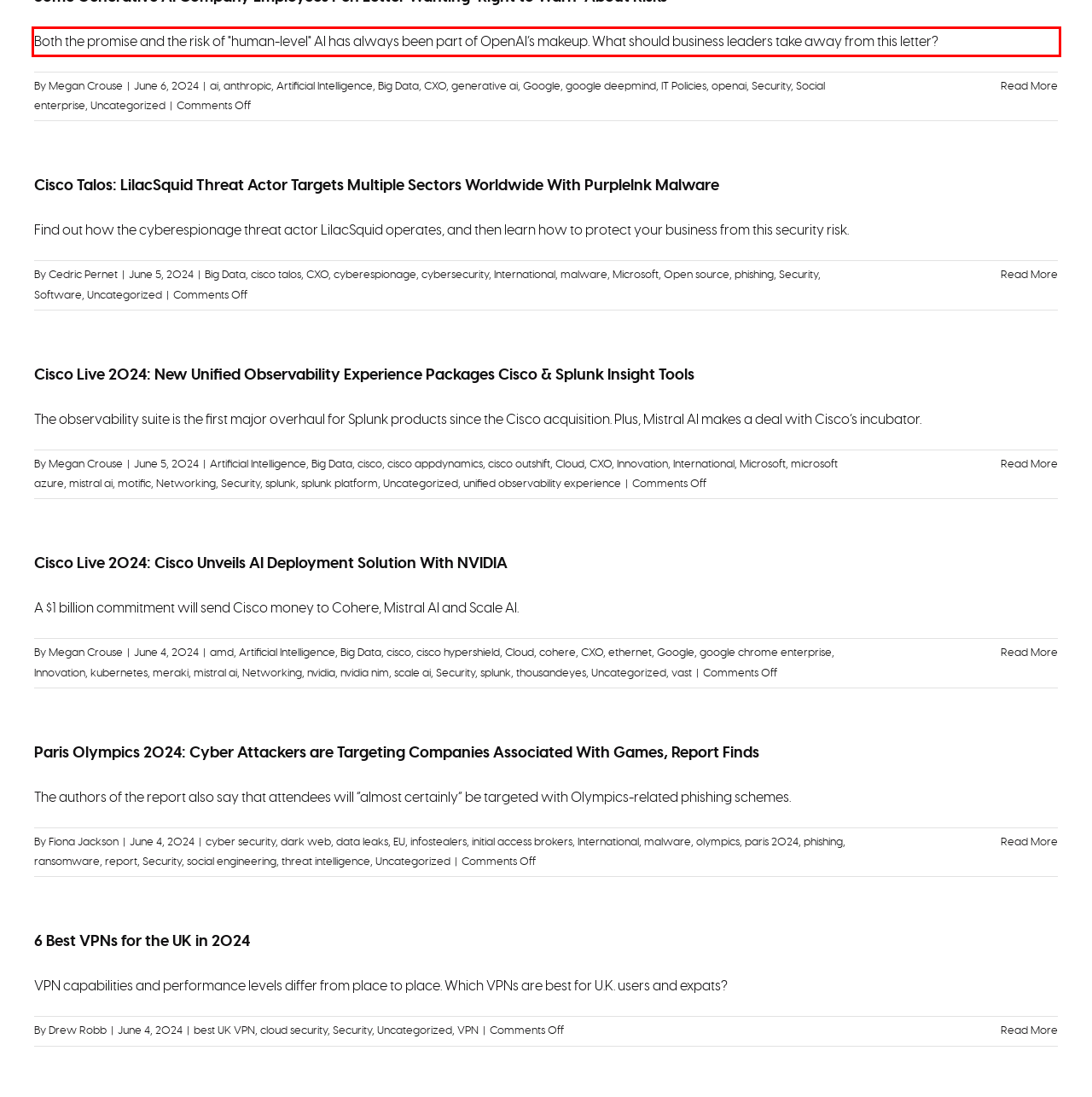Please analyze the screenshot of a webpage and extract the text content within the red bounding box using OCR.

Both the promise and the risk of "human-level" AI has always been part of OpenAI’s makeup. What should business leaders take away from this letter?